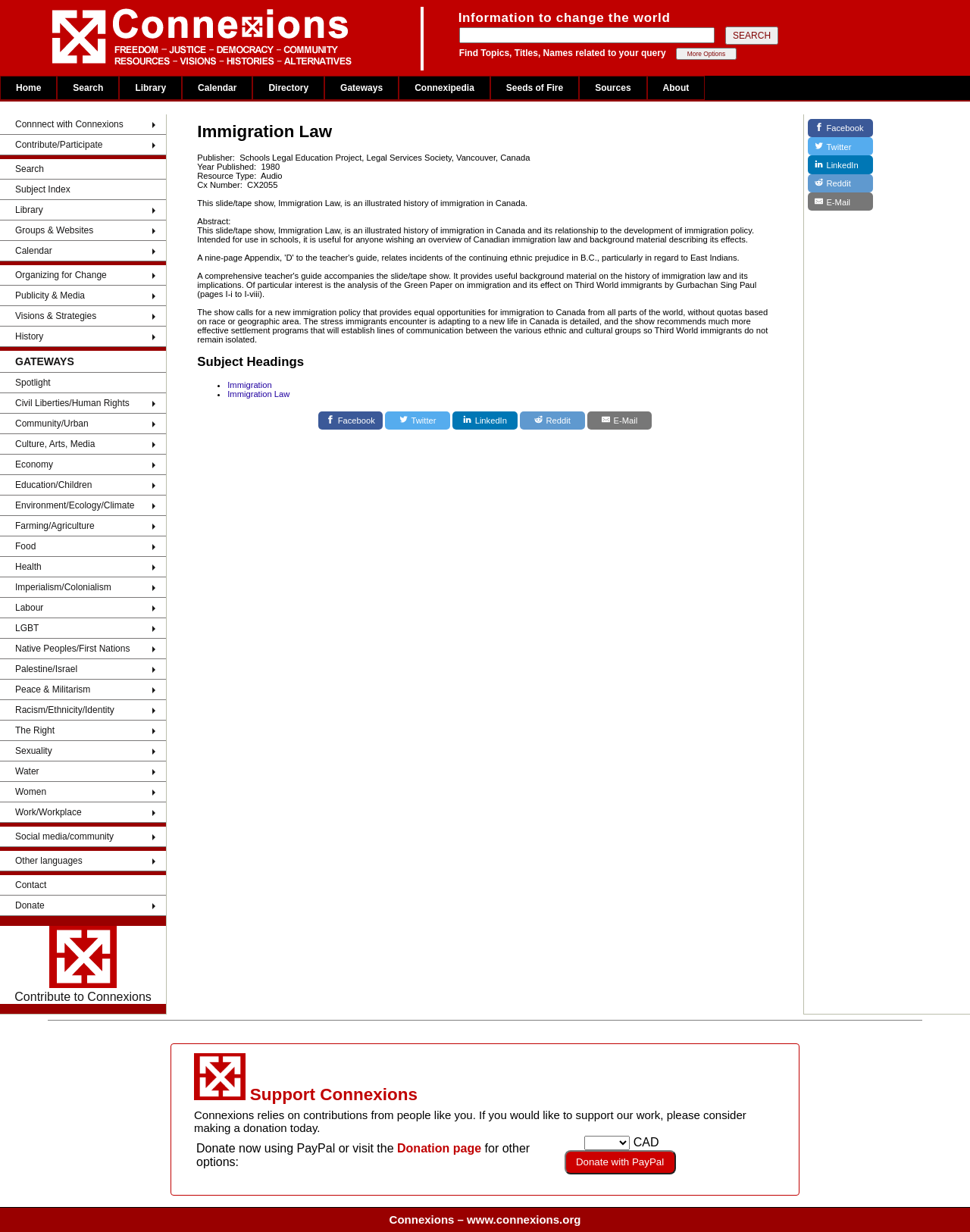Please specify the bounding box coordinates in the format (top-left x, top-left y, bottom-right x, bottom-right y), with all values as floating point numbers between 0 and 1. Identify the bounding box of the UI element described by: Seeds of Fire chronology

[0.188, 0.116, 0.26, 0.125]